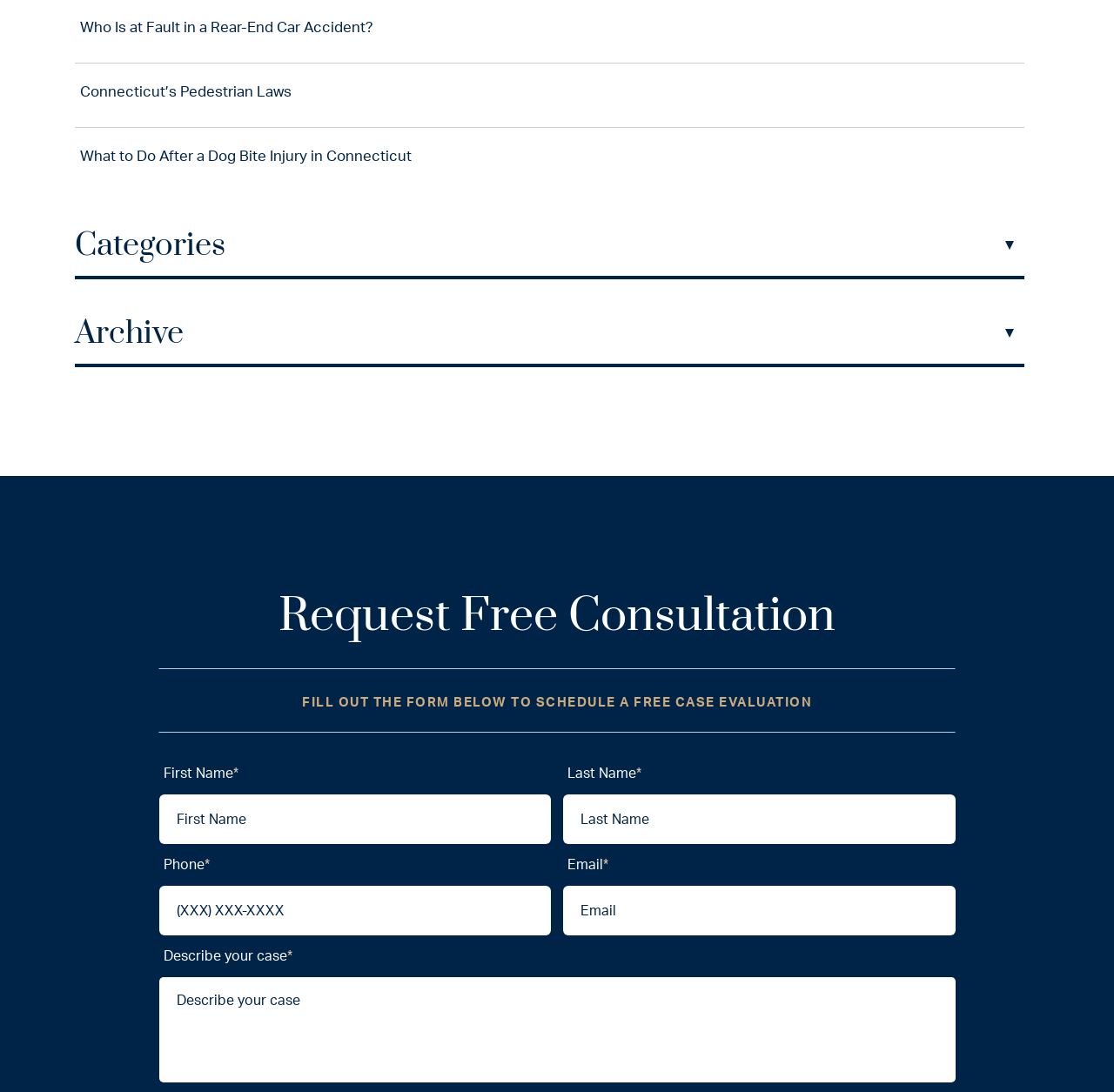What type of content is linked on this webpage?
With the help of the image, please provide a detailed response to the question.

The links on this webpage, such as 'Who Is at Fault in a Rear-End Car Accident?' and 'Connecticut’s Pedestrian Laws', suggest that the content is related to legal articles or blog posts.